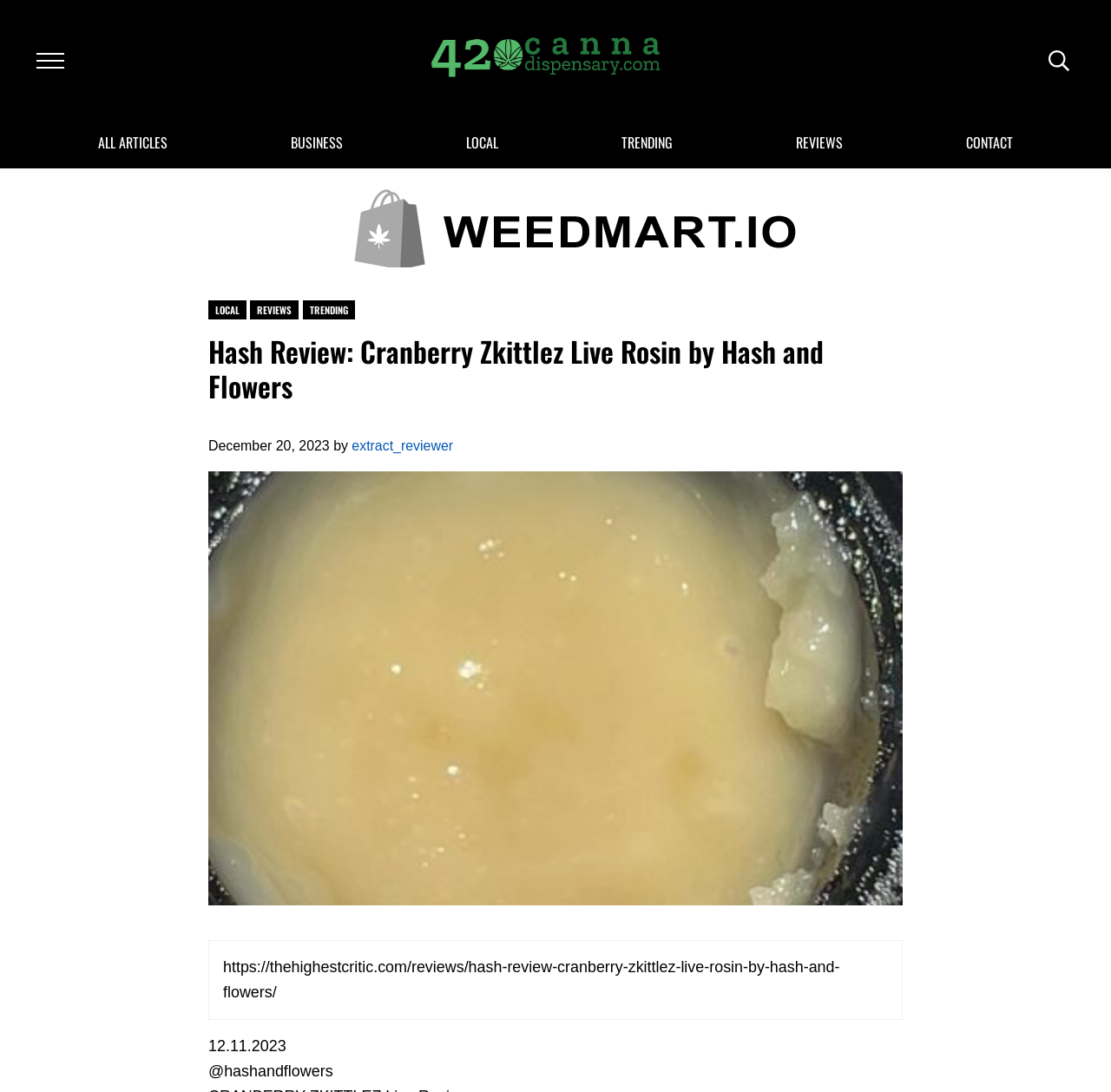Given the webpage screenshot and the description, determine the bounding box coordinates (top-left x, top-left y, bottom-right x, bottom-right y) that define the location of the UI element matching this description: Trending

[0.547, 0.11, 0.618, 0.154]